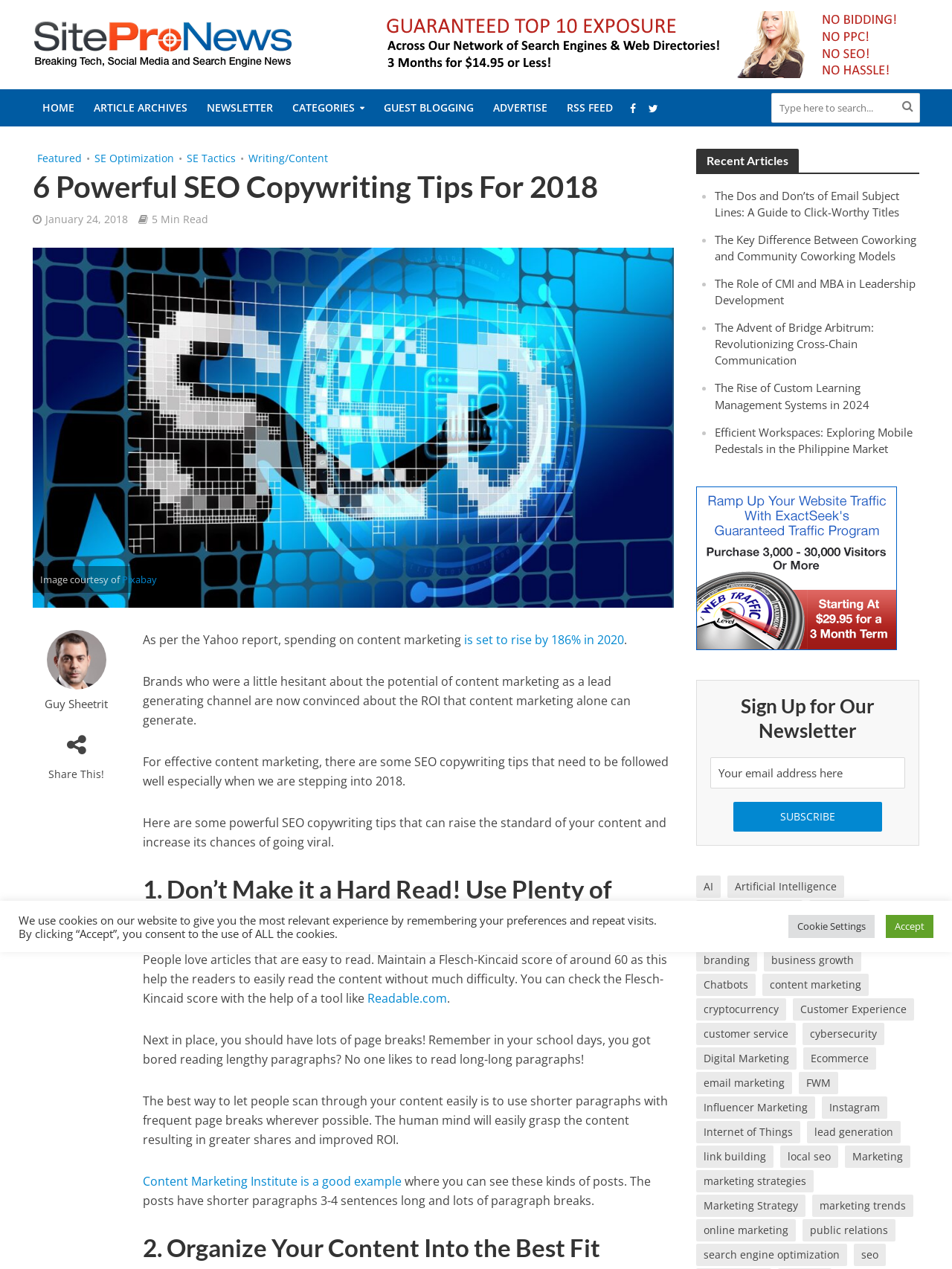What is the purpose of the textbox in the 'Sign Up for Our Newsletter' section?
Please respond to the question with a detailed and informative answer.

I analyzed the 'Sign Up for Our Newsletter' section and found a textbox with a placeholder 'Your email address here'. Therefore, I concluded that the purpose of this textbox is to enter an email address.